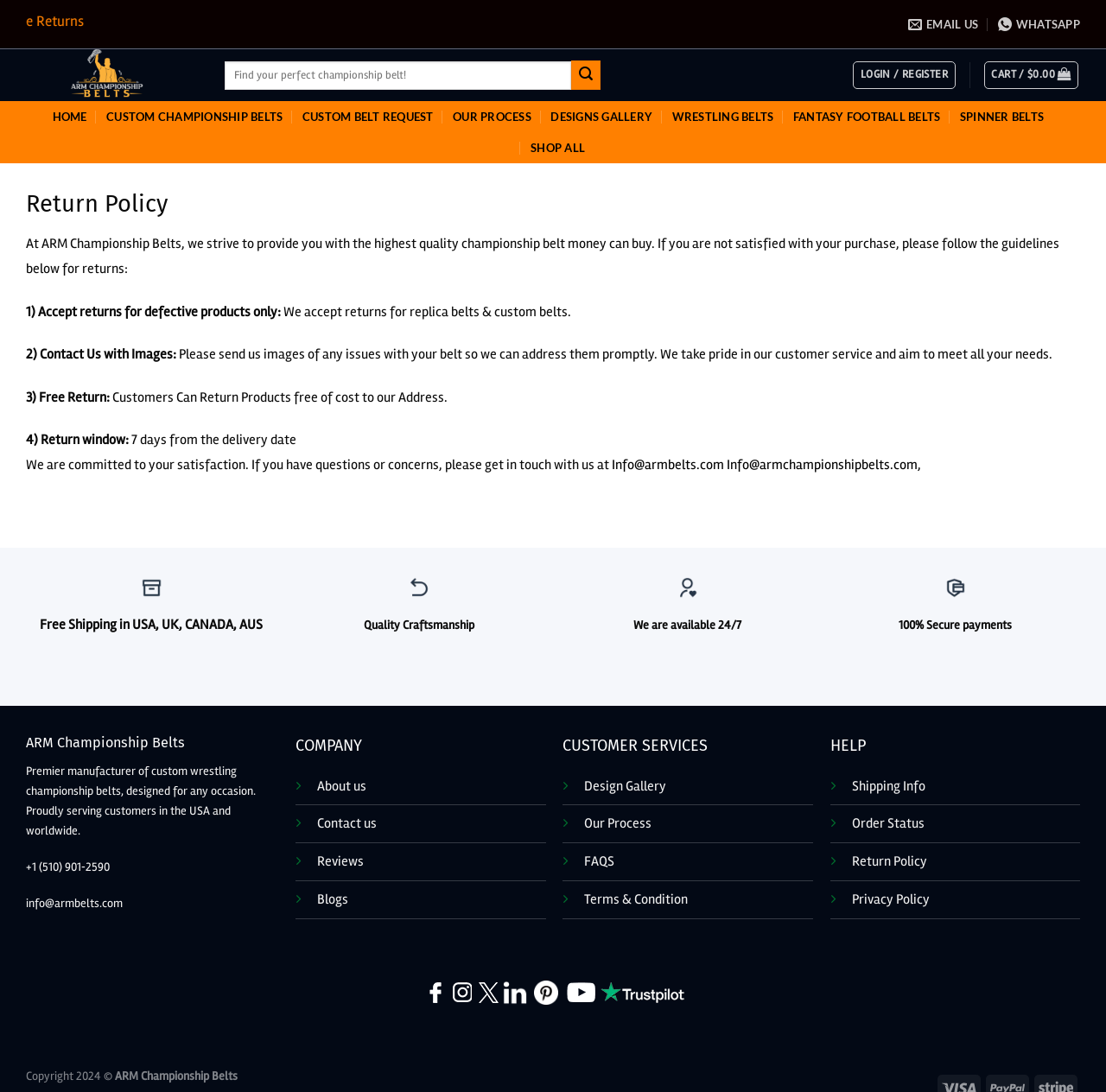Determine the bounding box coordinates of the element that should be clicked to execute the following command: "View our custom championship belts".

[0.096, 0.093, 0.256, 0.121]